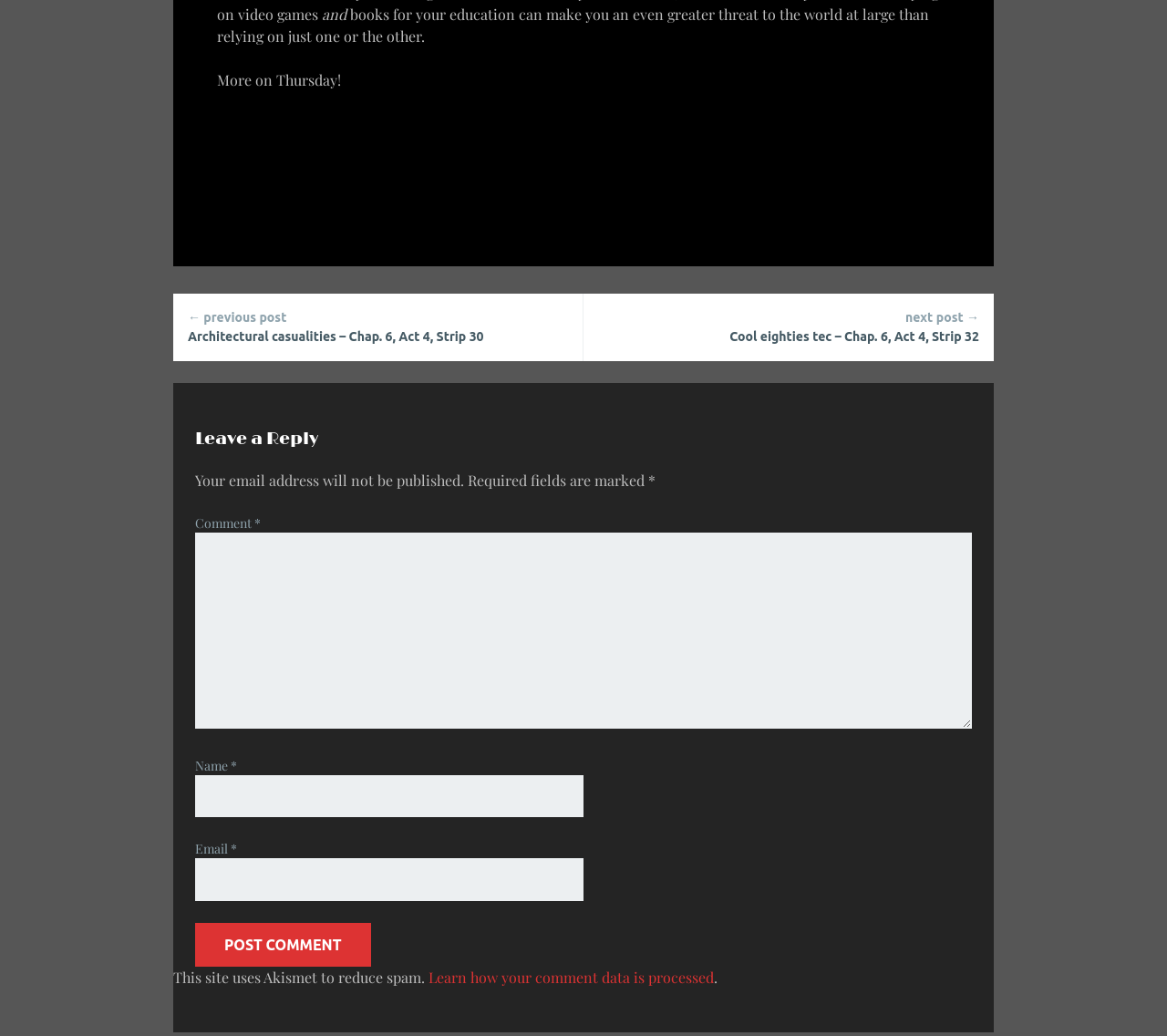What is the purpose of Akismet on this website?
Please provide a single word or phrase based on the screenshot.

To reduce spam